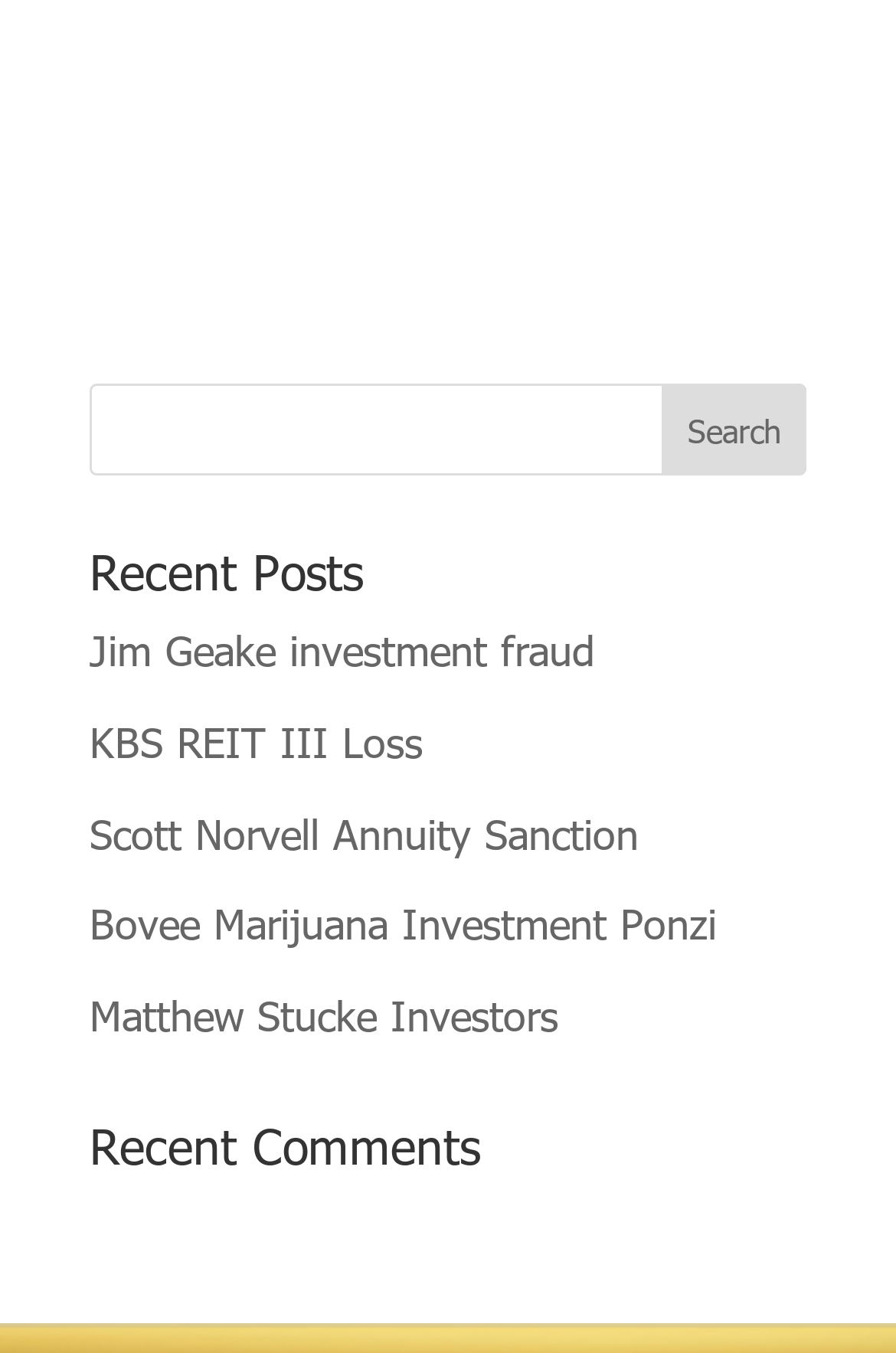Could you find the bounding box coordinates of the clickable area to complete this instruction: "view the Recent Comments section"?

[0.1, 0.827, 0.9, 0.88]